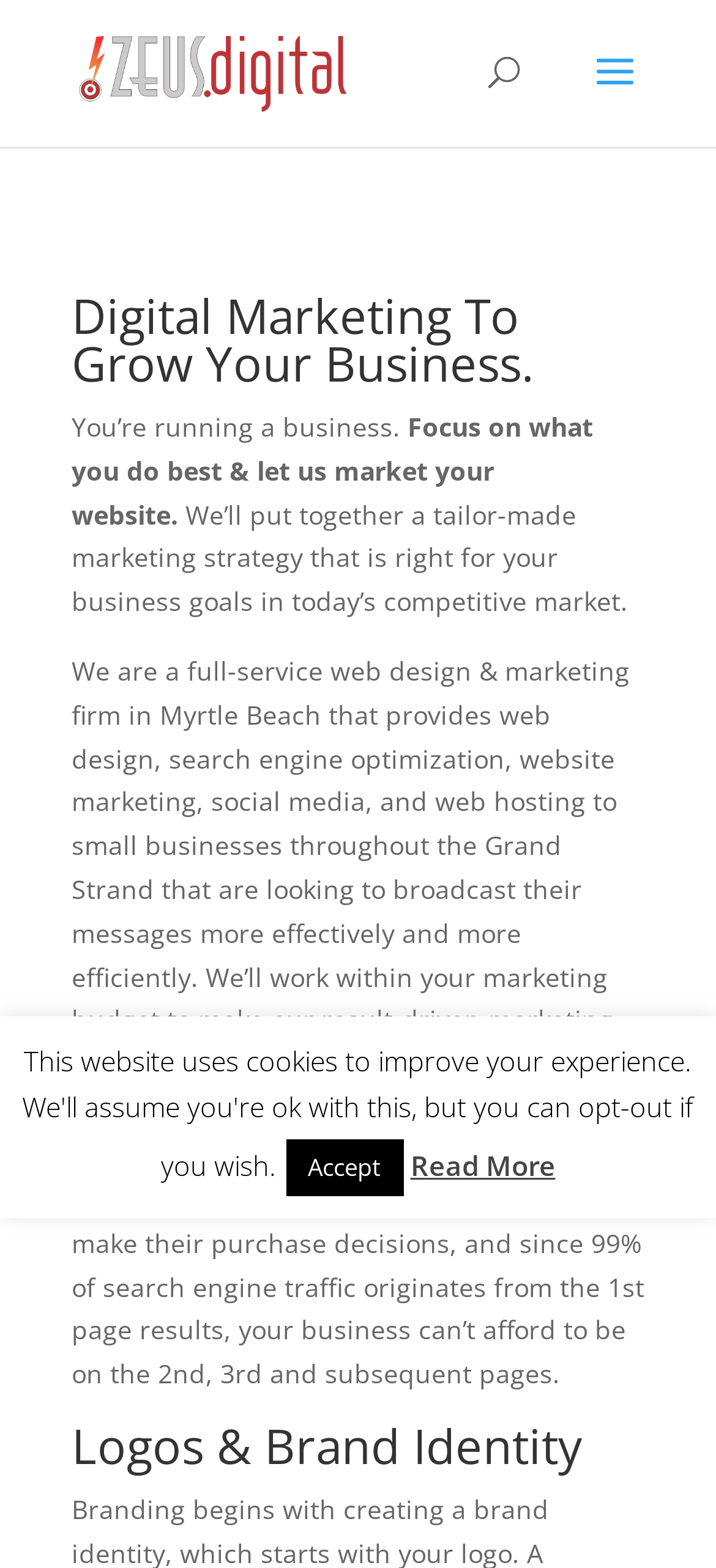What percentage of search engine traffic comes from the first page results?
Using the image, elaborate on the answer with as much detail as possible.

According to the text, '99% of search engine traffic originates from the 1st page results', which highlights the importance of having a strong online presence and being listed on the first page of search engine results.